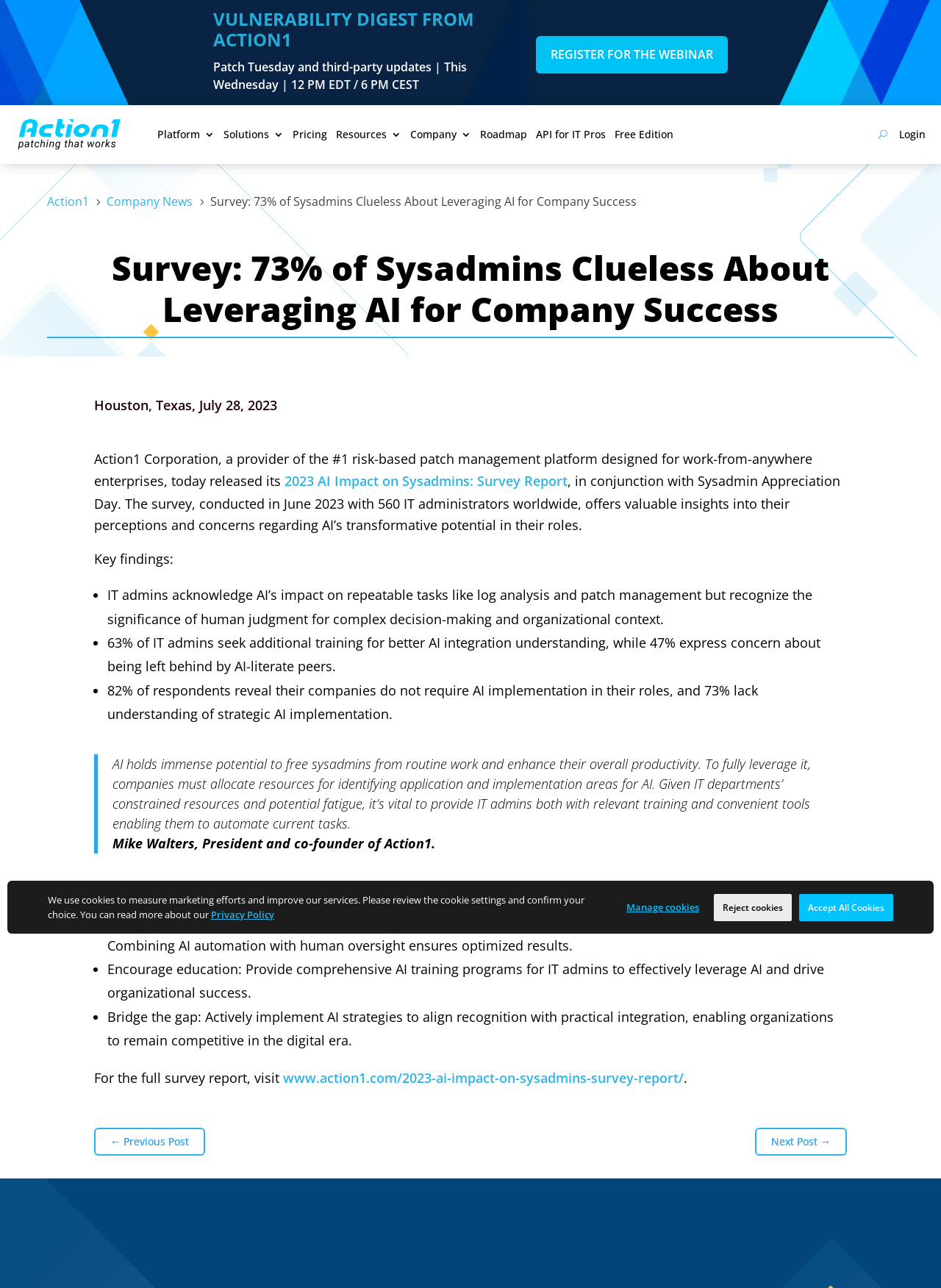Specify the bounding box coordinates of the area to click in order to execute this command: 'Read the full survey report'. The coordinates should consist of four float numbers ranging from 0 to 1, and should be formatted as [left, top, right, bottom].

[0.301, 0.83, 0.727, 0.843]